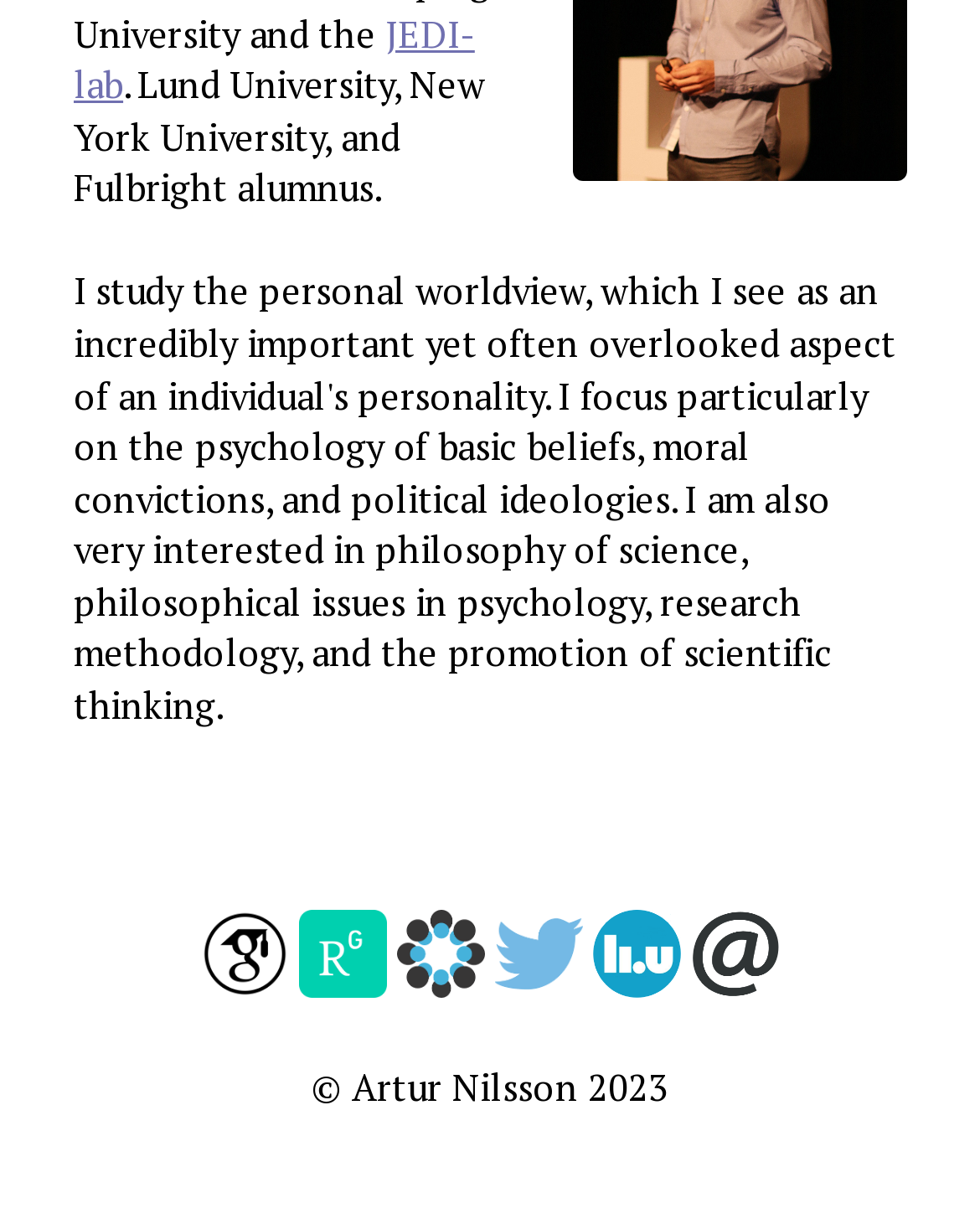Given the description: "parent_node: Artur Nilsson", determine the bounding box coordinates of the UI element. The coordinates should be formatted as four float numbers between 0 and 1, [left, top, right, bottom].

[0.505, 0.784, 0.595, 0.823]